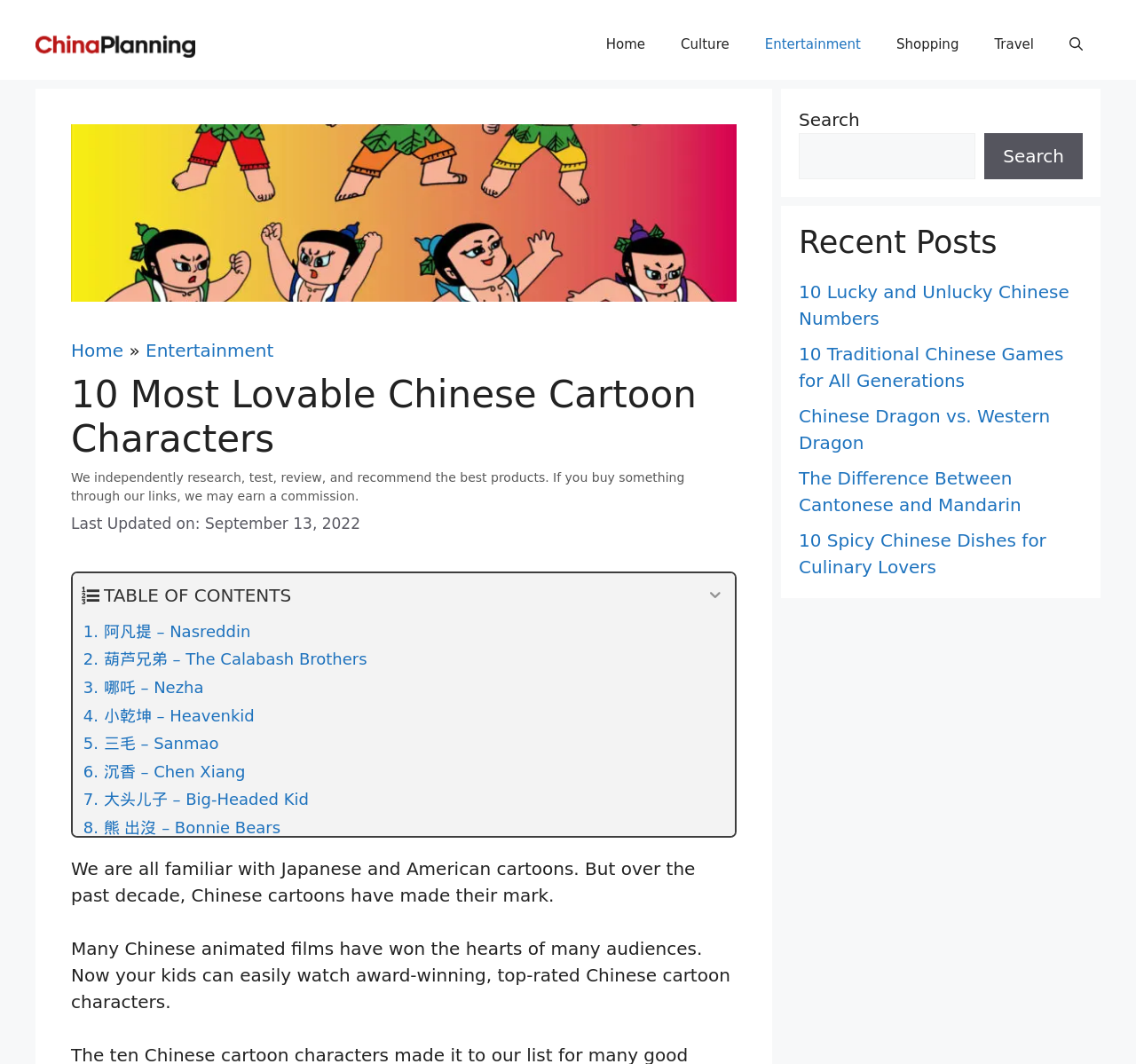Please answer the following question using a single word or phrase: 
How many navigation links are there?

6